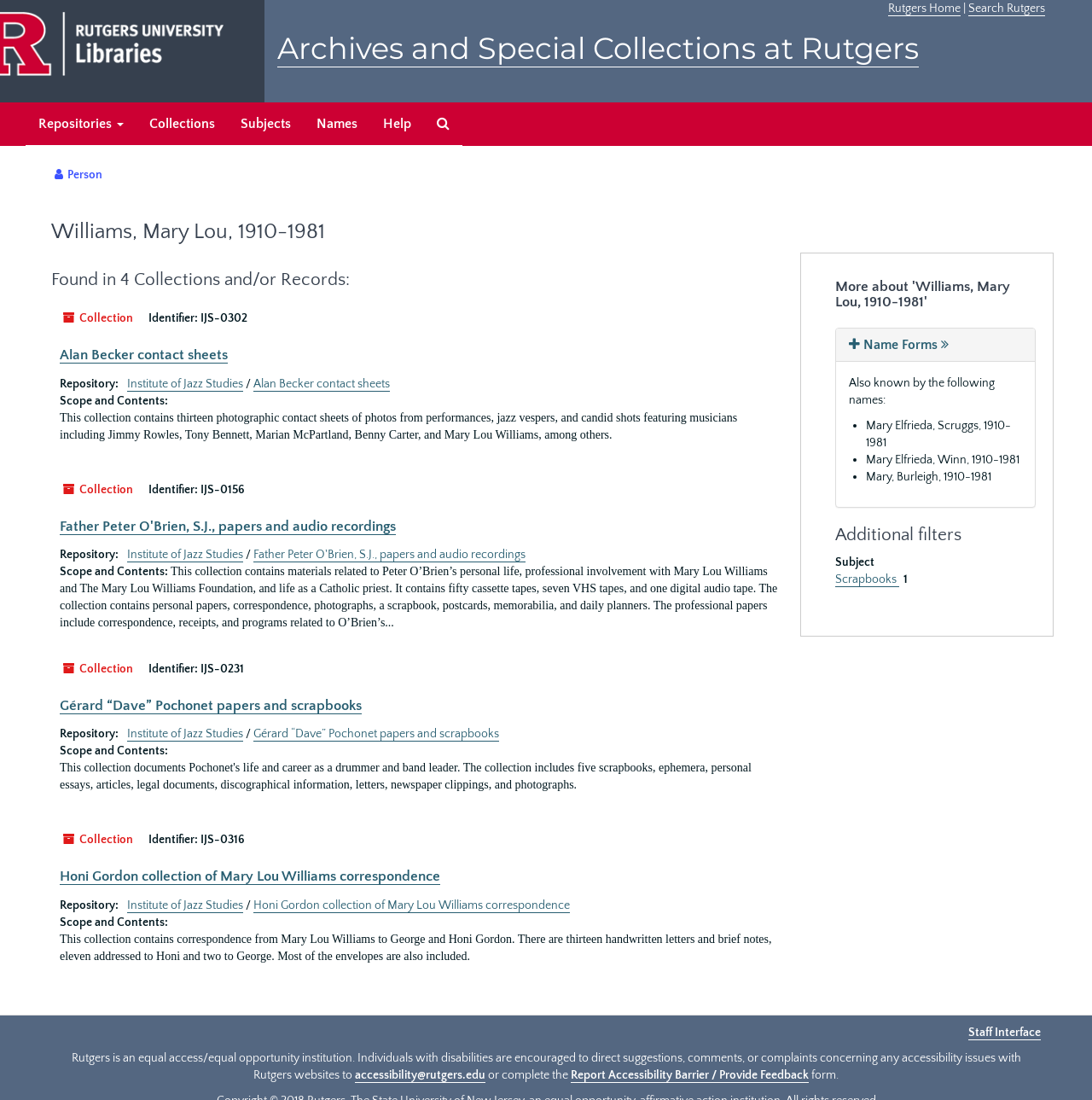Provide a one-word or one-phrase answer to the question:
How many letters are there in the Honi Gordon collection?

13